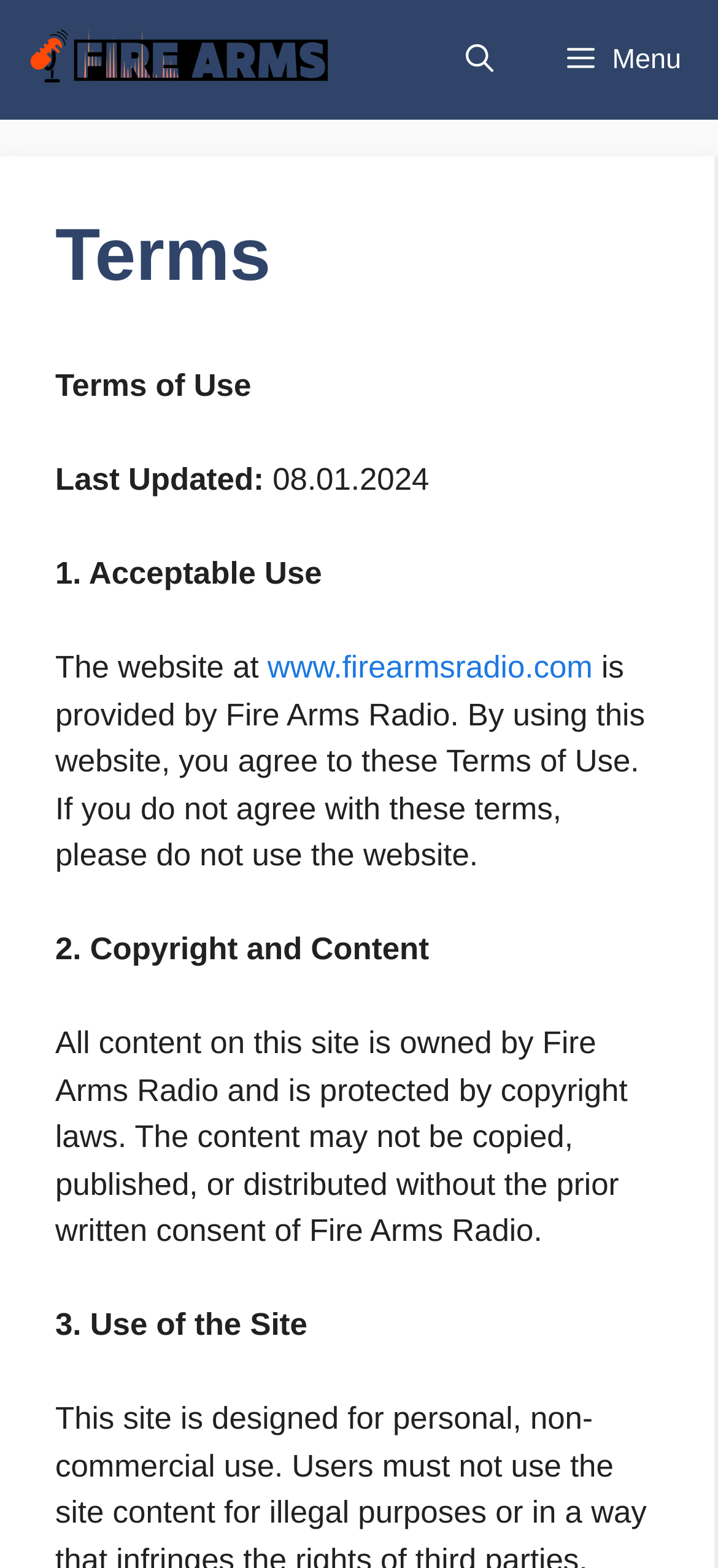What is protected by copyright laws?
Respond with a short answer, either a single word or a phrase, based on the image.

All content on this site